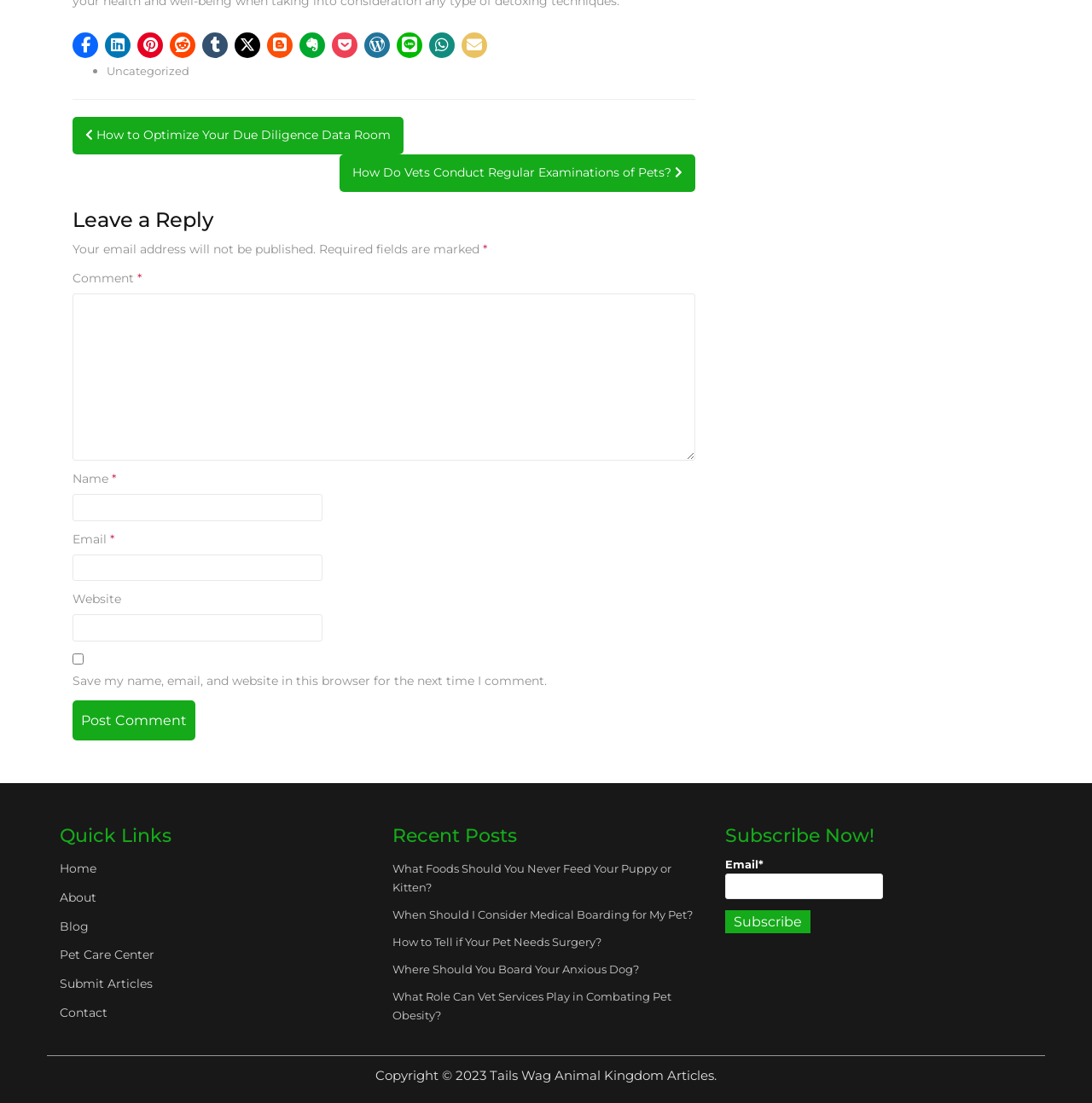Please locate the bounding box coordinates of the element that should be clicked to achieve the given instruction: "Leave a comment".

[0.066, 0.245, 0.126, 0.259]